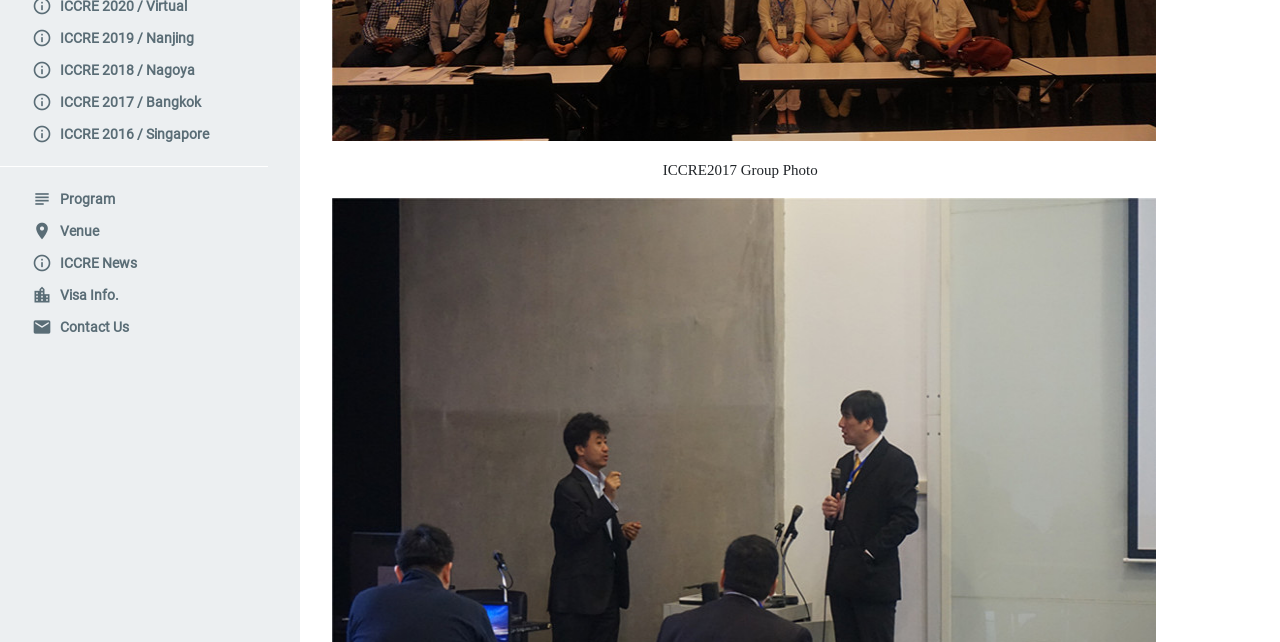Determine the bounding box coordinates of the UI element described by: "ICCRE 2017 / Bangkok".

[0.0, 0.134, 0.234, 0.183]